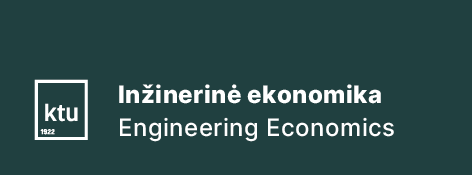Explain what is happening in the image with as much detail as possible.

The image prominently features the title "Inžinerinė ekonomika" which translates to "Engineering Economics" in English, highlighting its focus on the field of engineering and economic principles. The logo in the upper left corner displays "ktu" along with the year "1922," suggesting a connection to Kaunas University of Technology, known for its contributions to engineering and economics education. The design utilizes a simple yet effective color scheme, emphasizing clarity and professionalism, suitable for an academic journal or publication in the engineering economics sector.